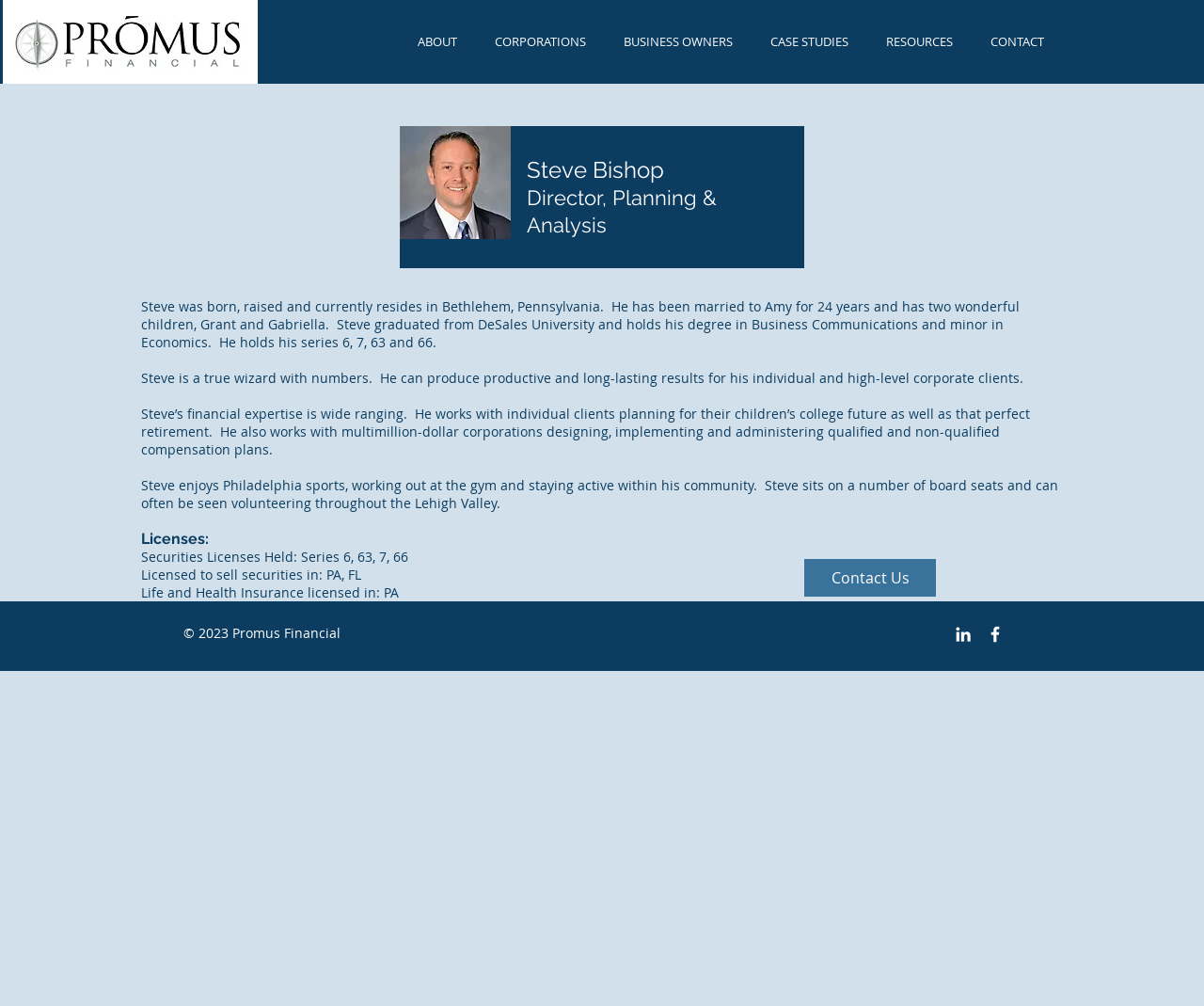How many social media links are available?
Using the visual information, respond with a single word or phrase.

Two